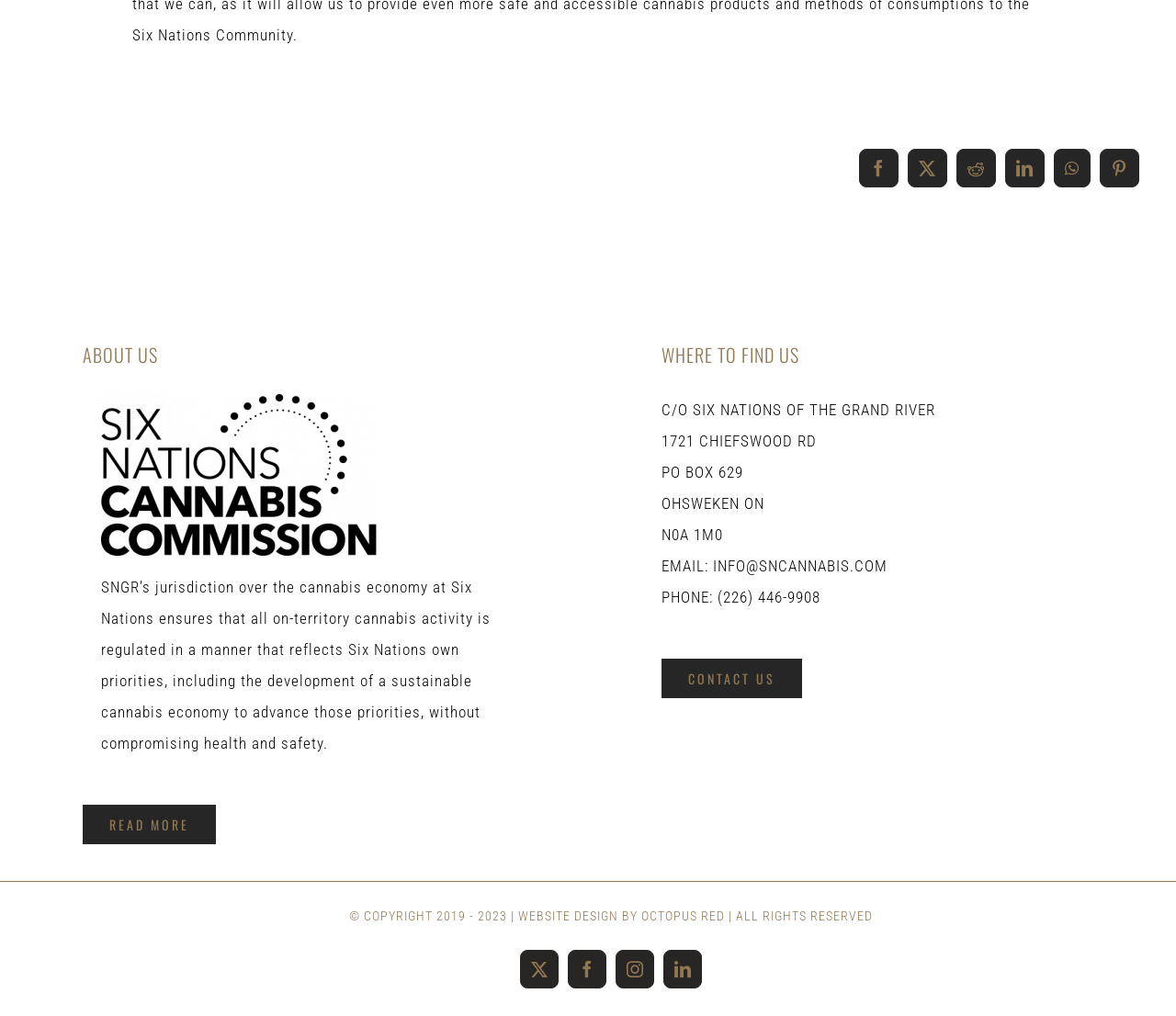Analyze the image and answer the question with as much detail as possible: 
What is the address of Six Nations of the Grand River?

The address of Six Nations of the Grand River is 1721 Chiefswood Rd, PO BOX 629, OHSWEKEN ON, N0A 1M0, as indicated in the 'WHERE TO FIND US' section.